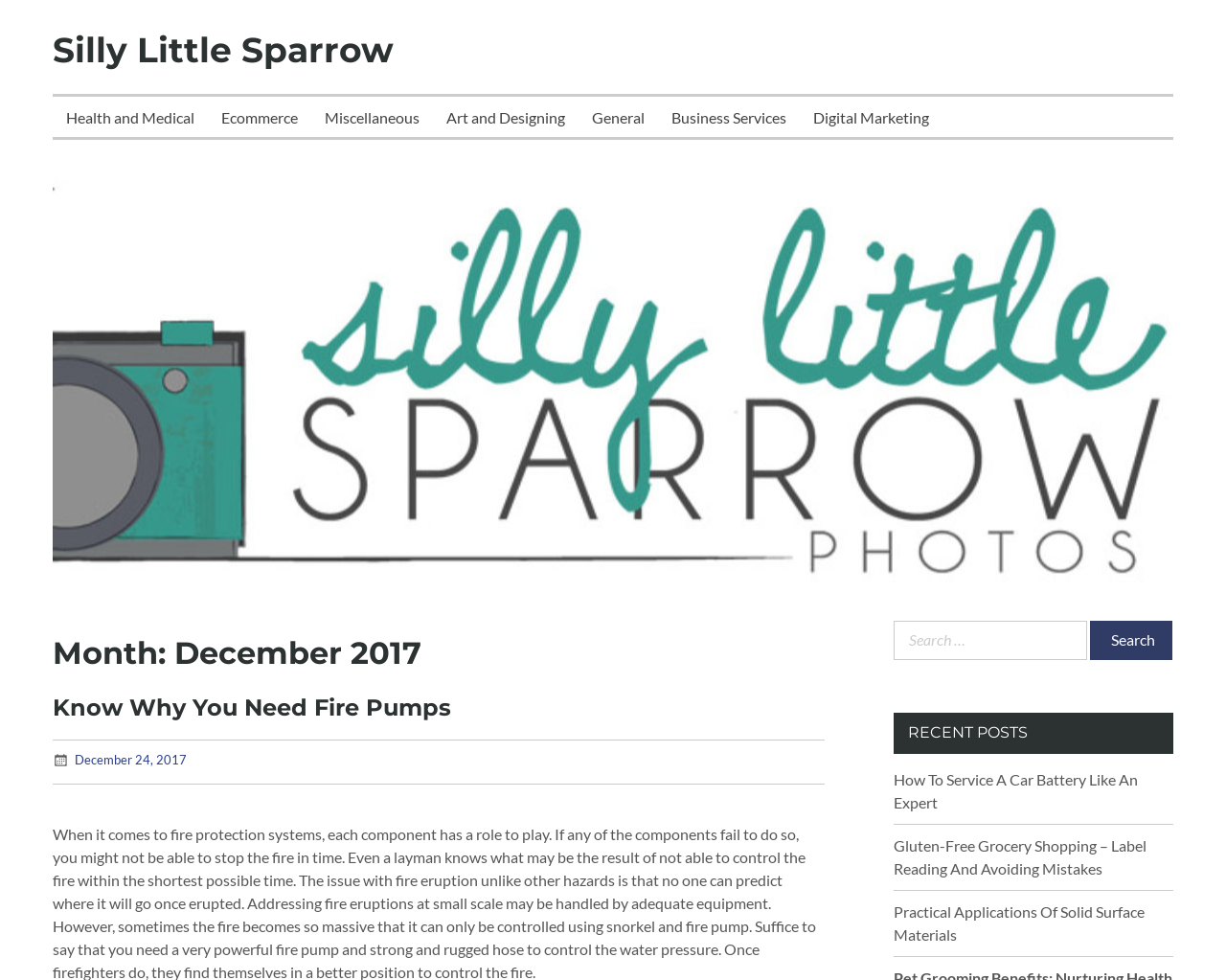How many categories are in the primary menu?
Analyze the image and provide a thorough answer to the question.

I counted the number of links under the 'Primary Menu' navigation element, which are 'Health and Medical', 'Ecommerce', 'Miscellaneous', 'Art and Designing', 'General', 'Business Services', 'Digital Marketing', and found that there are 9 categories in total.